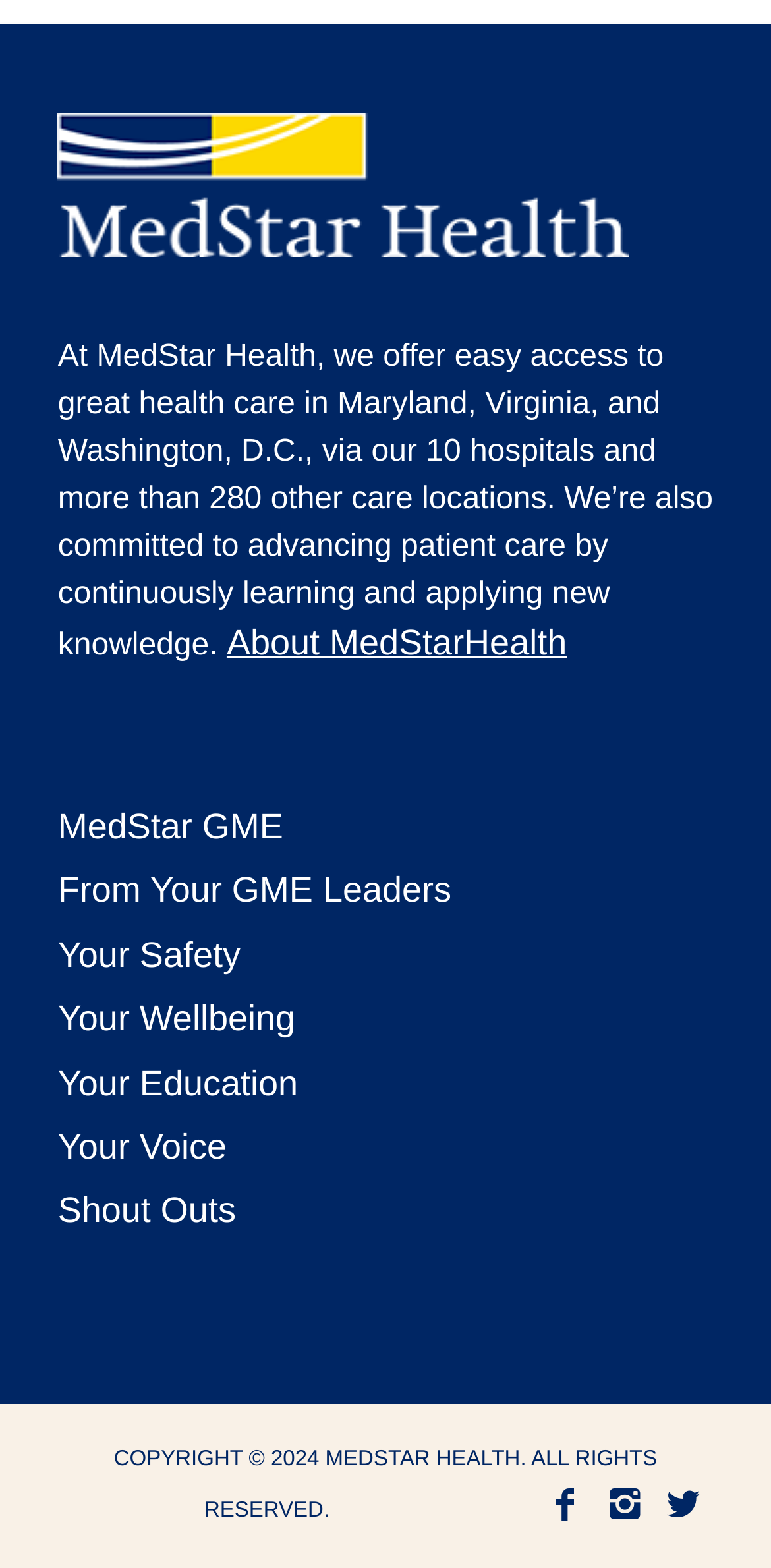Bounding box coordinates are specified in the format (top-left x, top-left y, bottom-right x, bottom-right y). All values are floating point numbers bounded between 0 and 1. Please provide the bounding box coordinate of the region this sentence describes: Facebook

[0.694, 0.941, 0.771, 0.979]